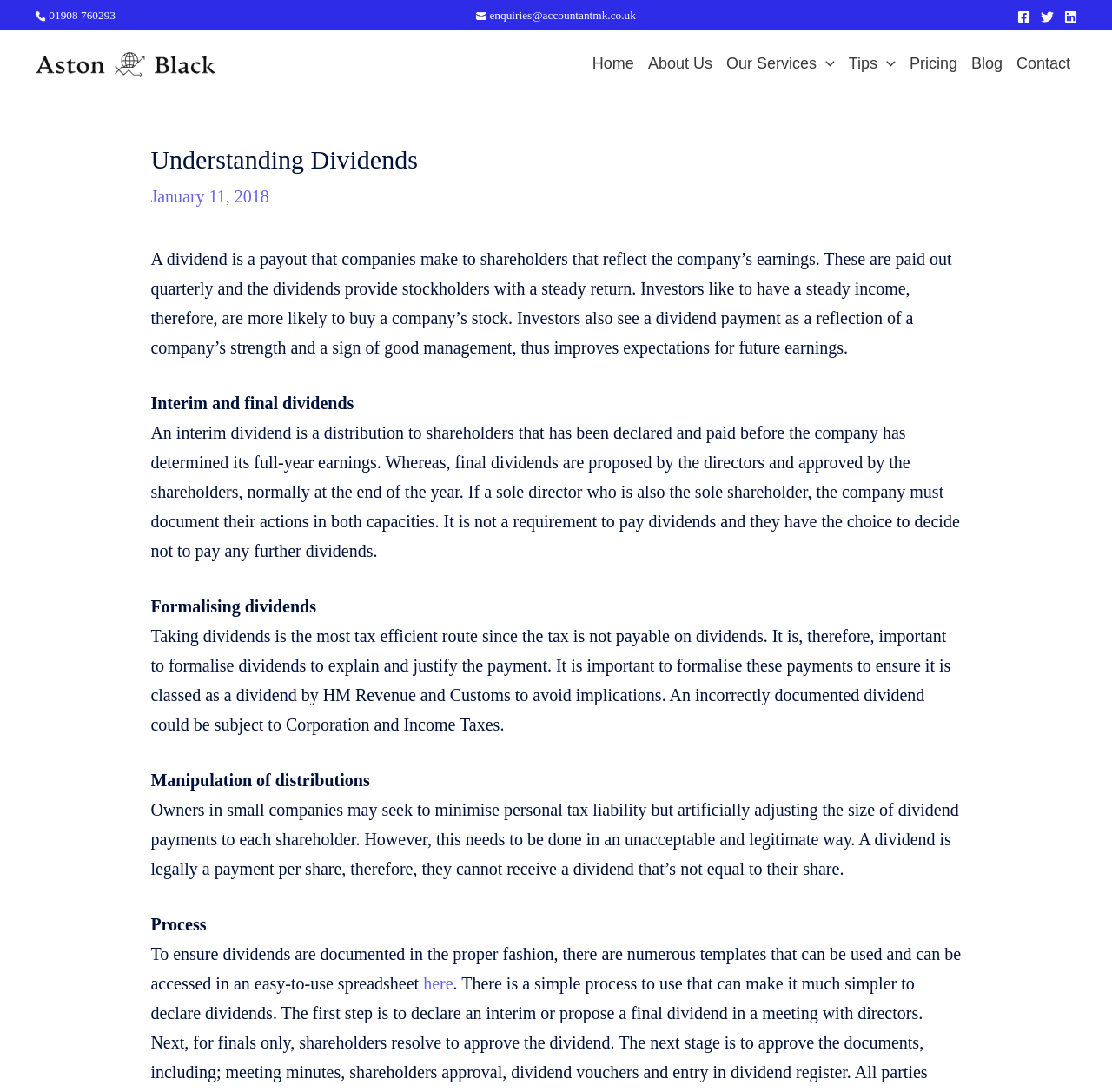What is the purpose of formalising dividends?
Could you answer the question with a detailed and thorough explanation?

According to the article, formalising dividends is important to avoid tax implications, as incorrectly documented dividends could be subject to Corporation and Income Taxes, as mentioned in the section 'Formalising dividends'.